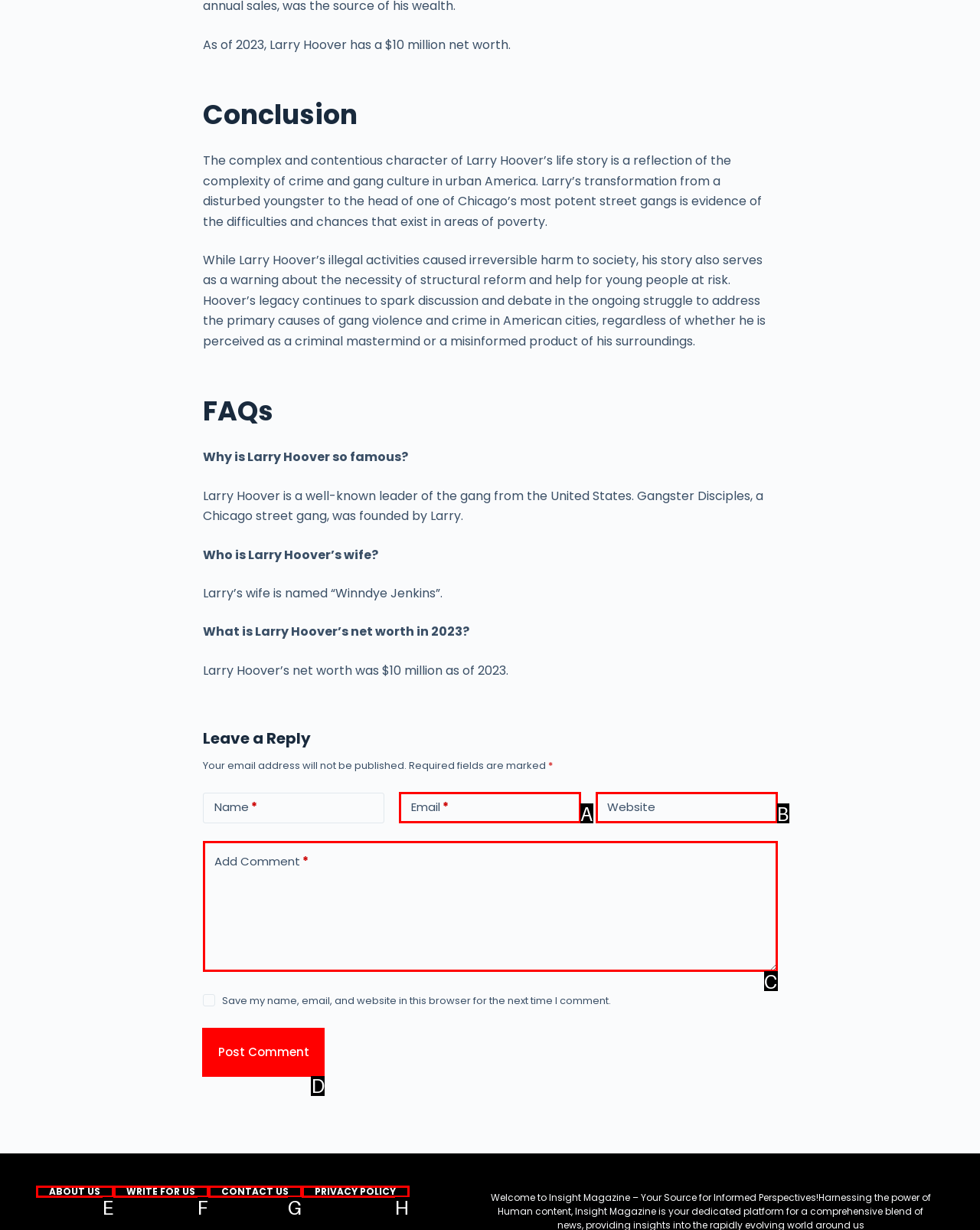Which option should I select to accomplish the task: Post a comment? Respond with the corresponding letter from the given choices.

D